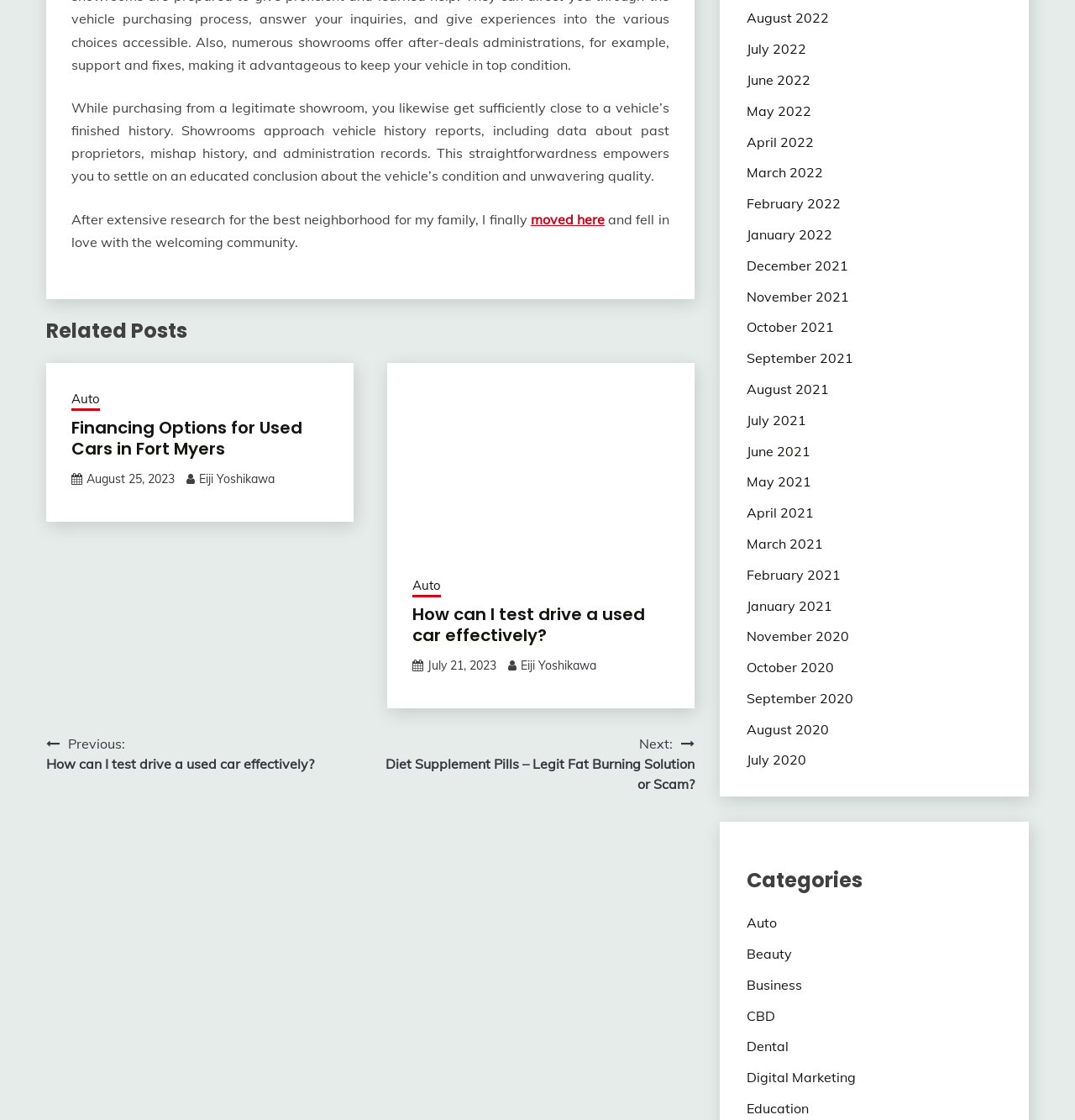What is the purpose of the 'Related Posts' section?
Using the image provided, answer with just one word or phrase.

To show related articles